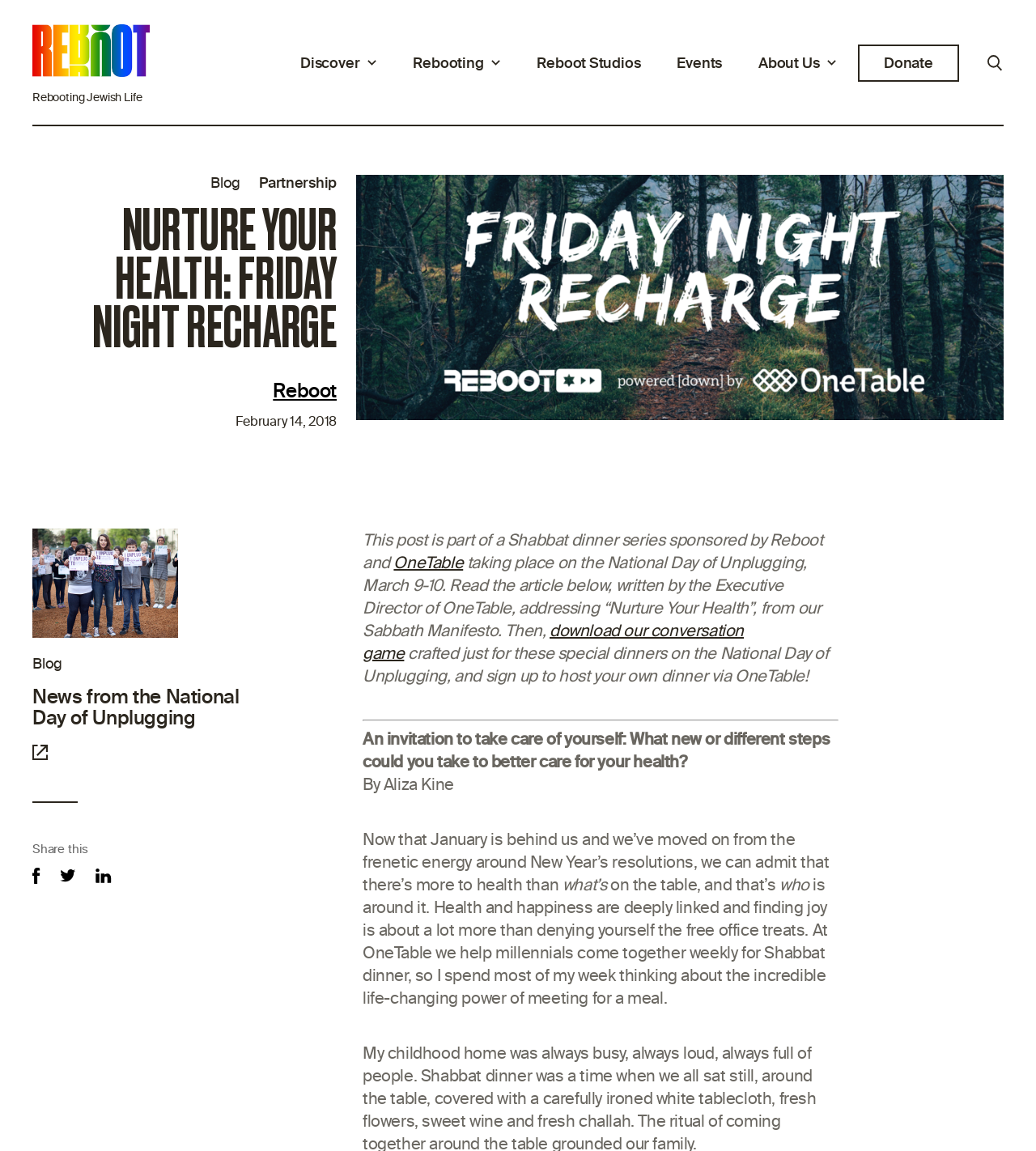Please answer the following question using a single word or phrase: 
What is the name of the event mentioned in the webpage?

Friday Night Recharge